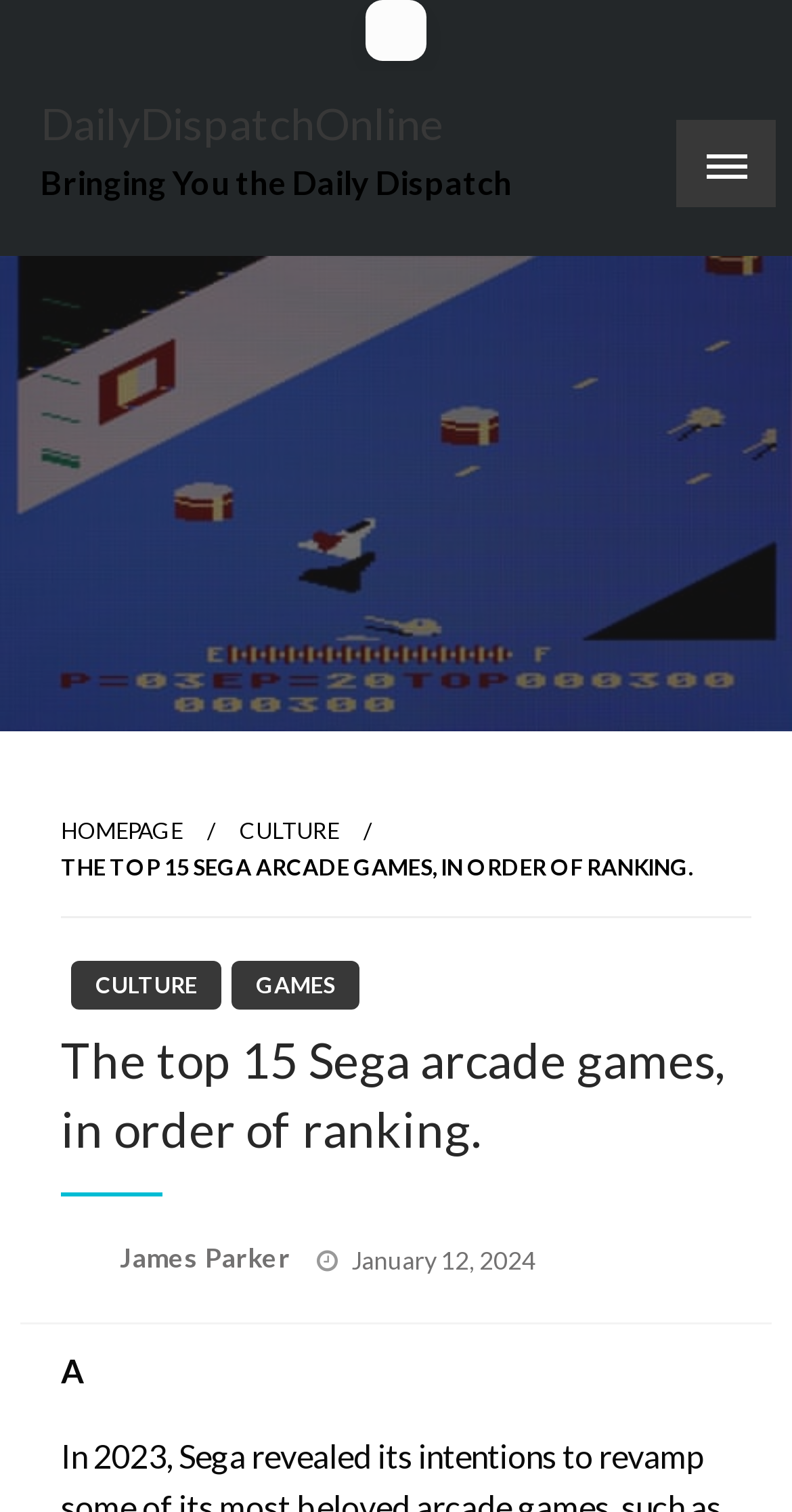Based on the provided description, "James Parker", find the bounding box of the corresponding UI element in the screenshot.

[0.151, 0.821, 0.374, 0.843]